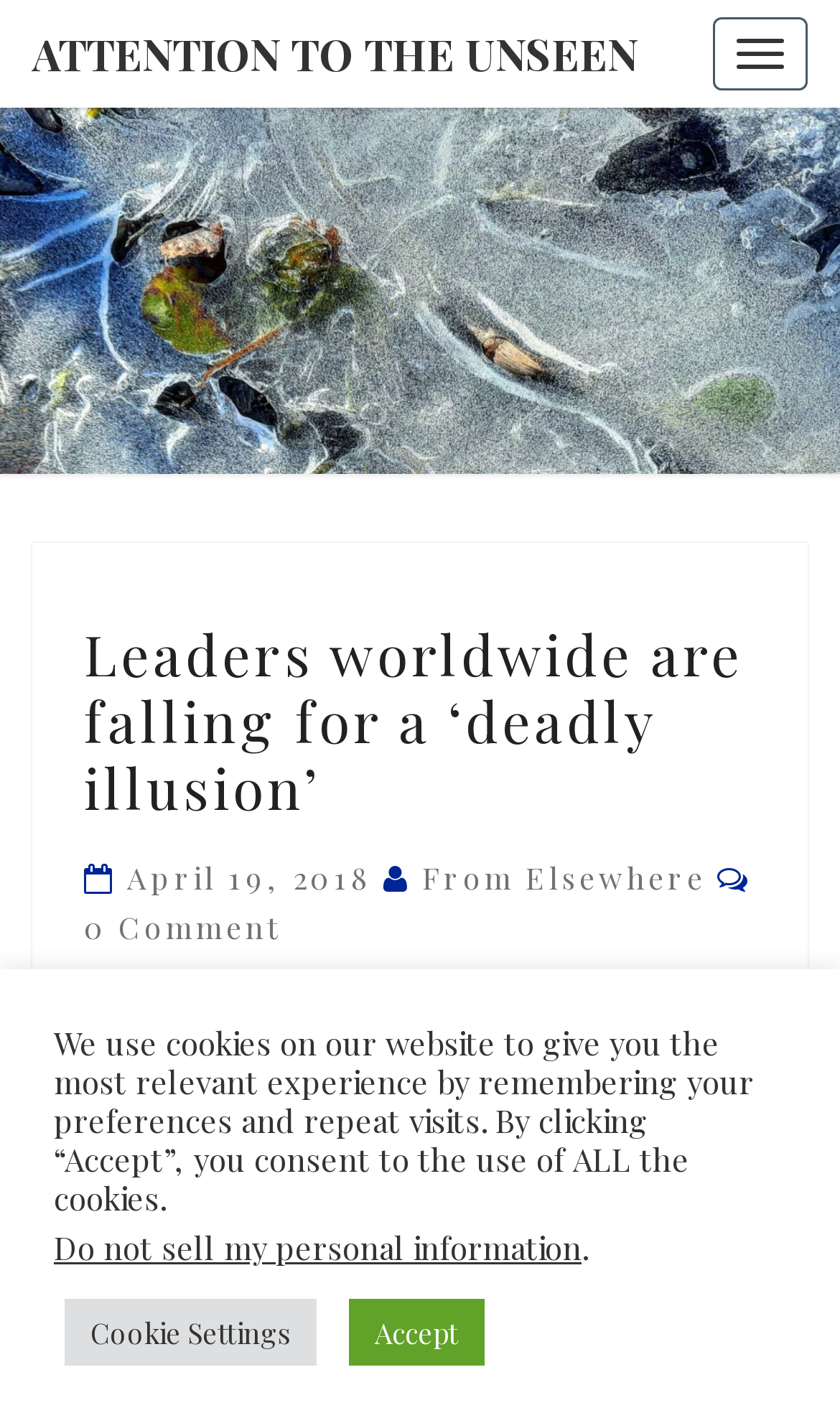Respond to the following query with just one word or a short phrase: 
What is the date of the article?

April 19, 2018